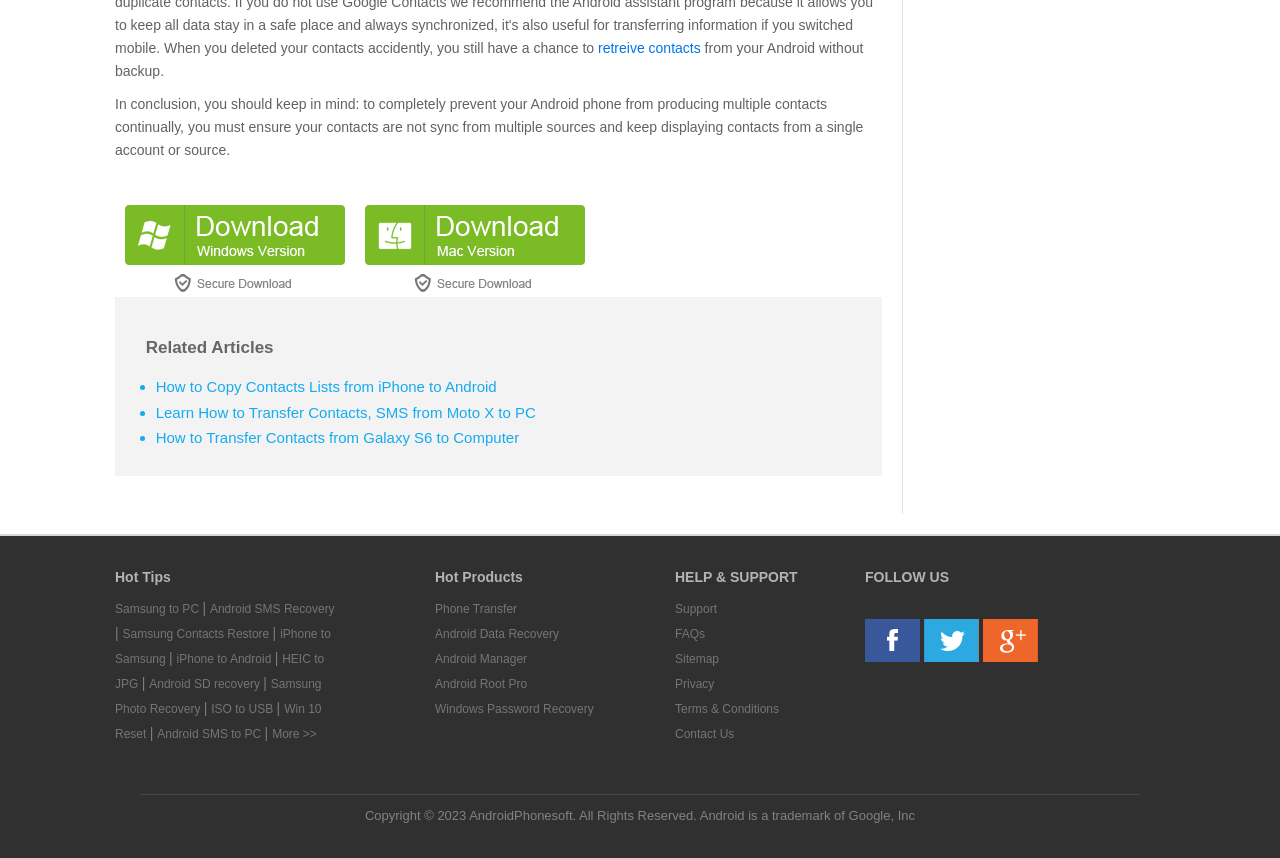Give the bounding box coordinates for the element described as: "Samsung Photo Recovery".

[0.09, 0.789, 0.251, 0.835]